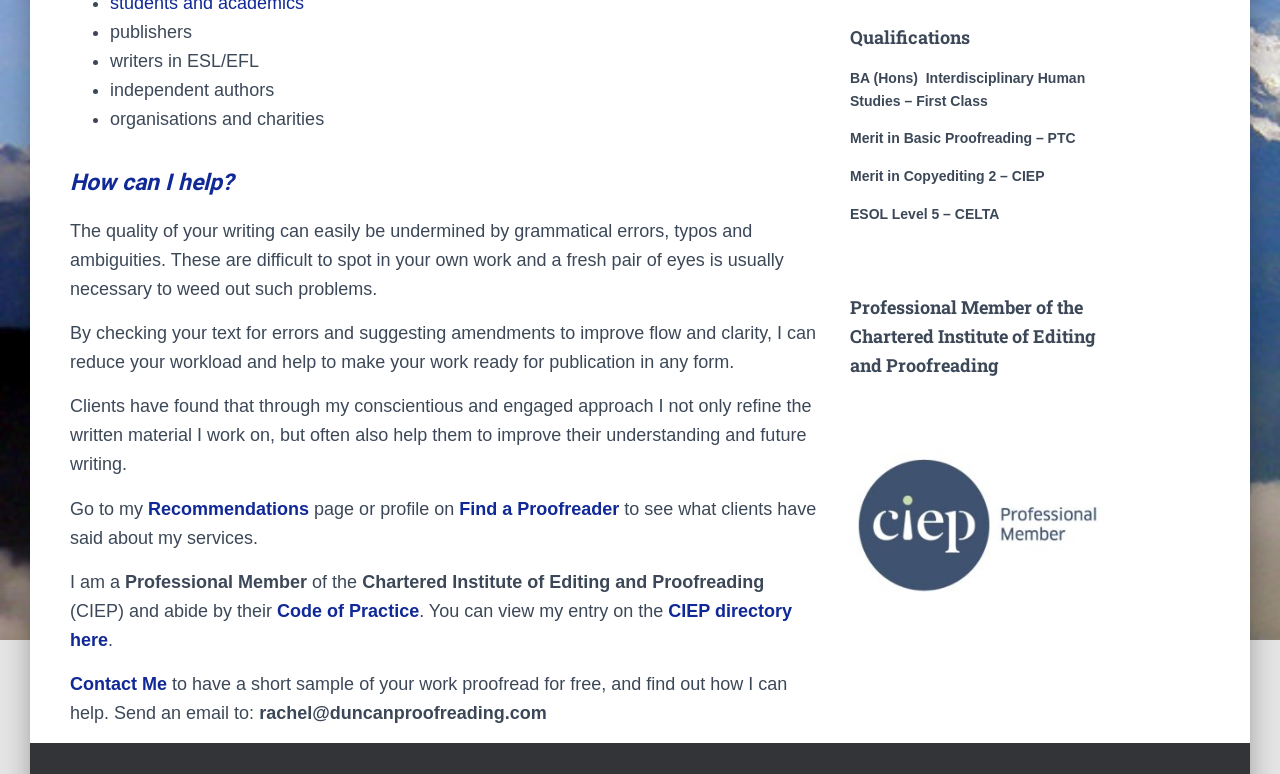Locate the bounding box of the UI element described in the following text: "Share".

None